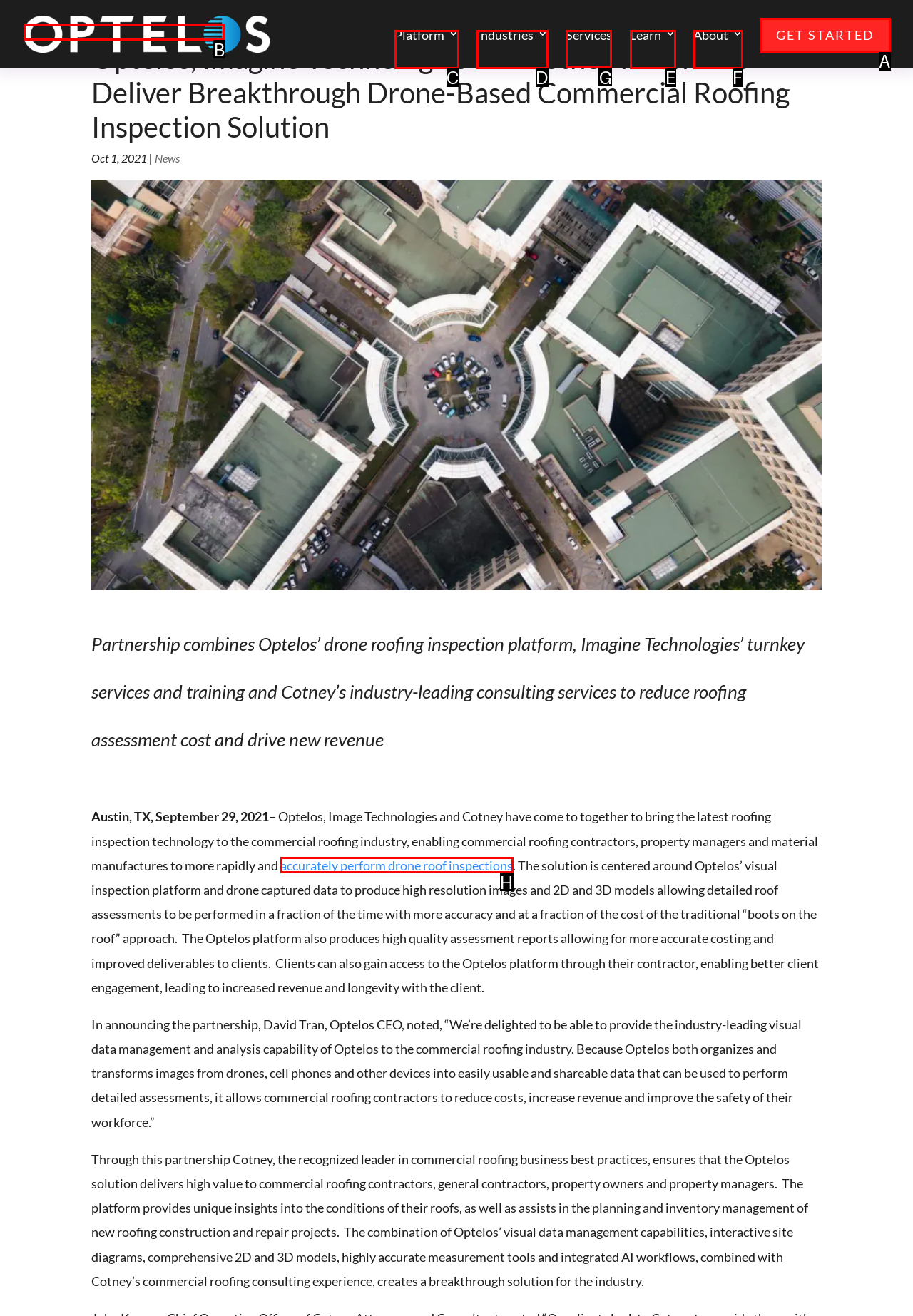Tell me which one HTML element I should click to complete the following task: Go to the Services page Answer with the option's letter from the given choices directly.

G